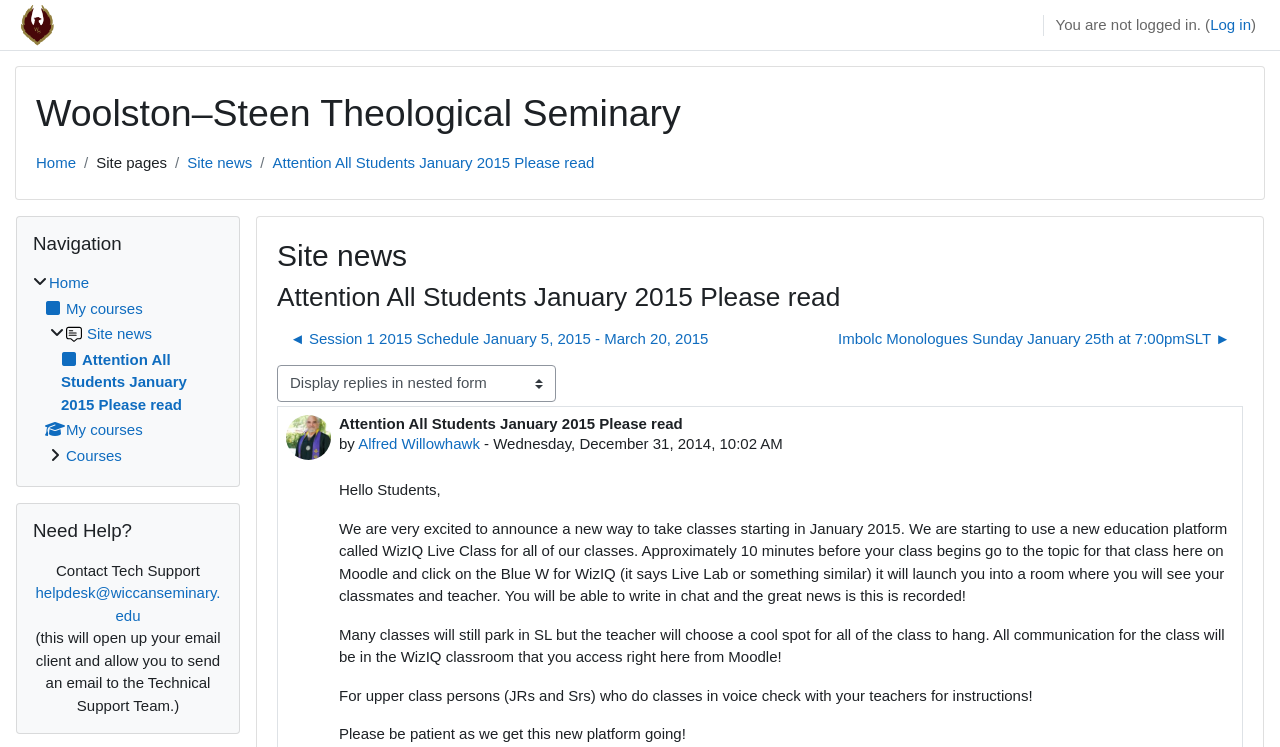Identify the bounding box coordinates of the element to click to follow this instruction: 'Go to Home'. Ensure the coordinates are four float values between 0 and 1, provided as [left, top, right, bottom].

[0.028, 0.206, 0.059, 0.229]